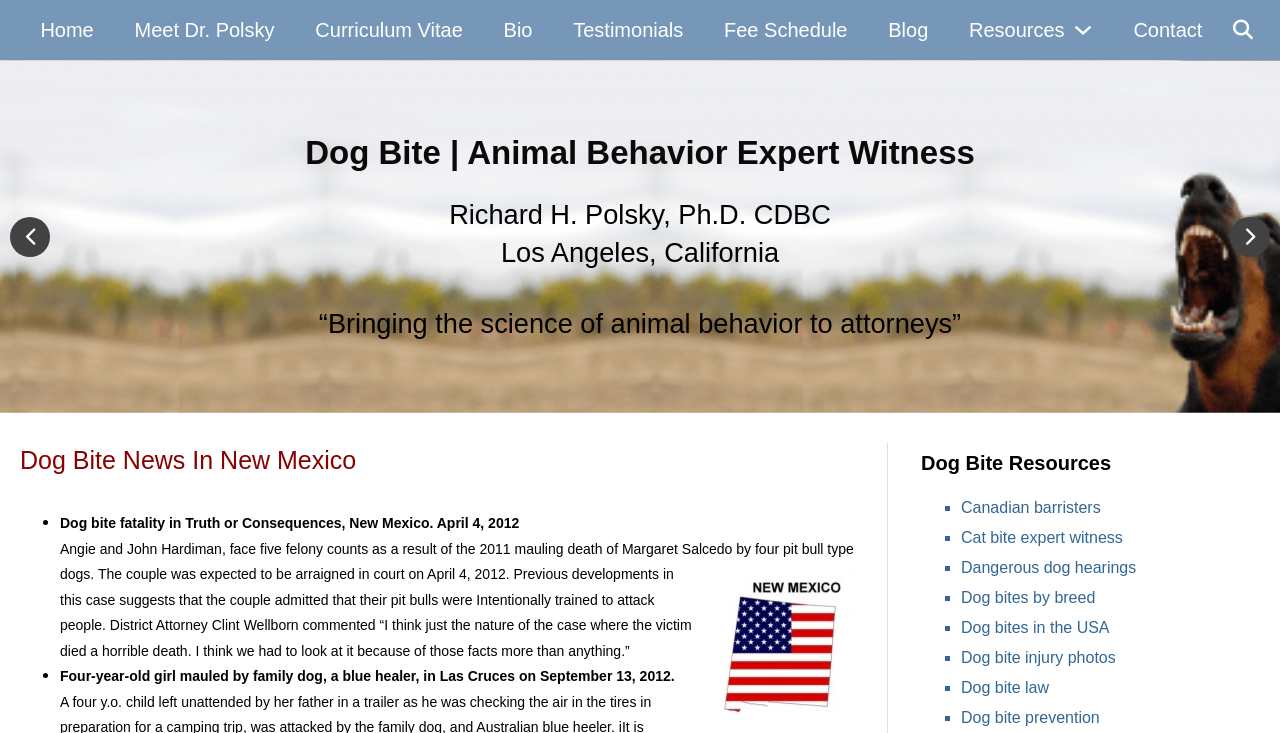Please pinpoint the bounding box coordinates for the region I should click to adhere to this instruction: "Click on the 'Dog bites by breed' link".

[0.751, 0.804, 0.856, 0.827]